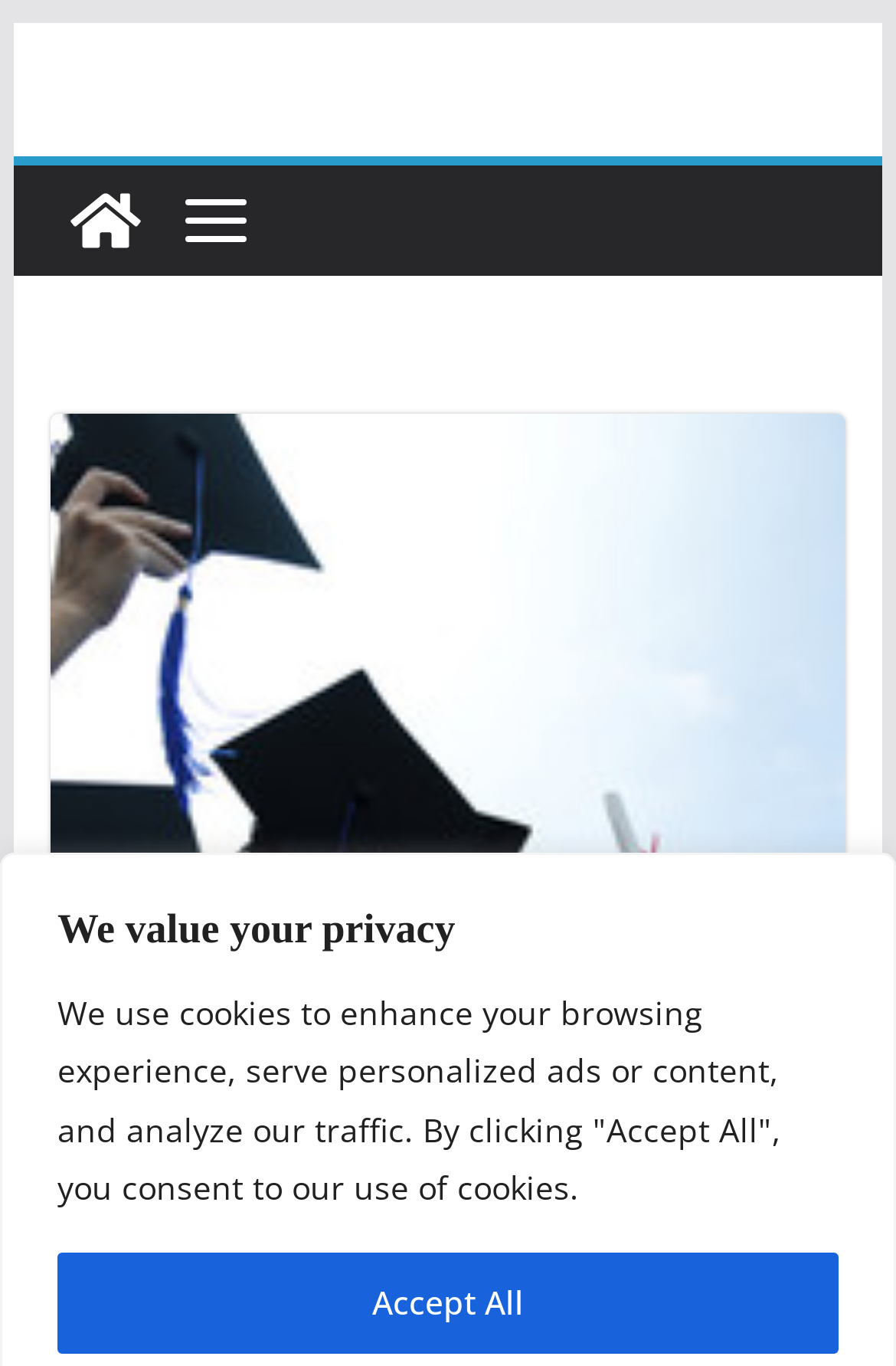What is the purpose of the 'Accept All' button?
Look at the screenshot and respond with one word or a short phrase.

To accept privacy terms